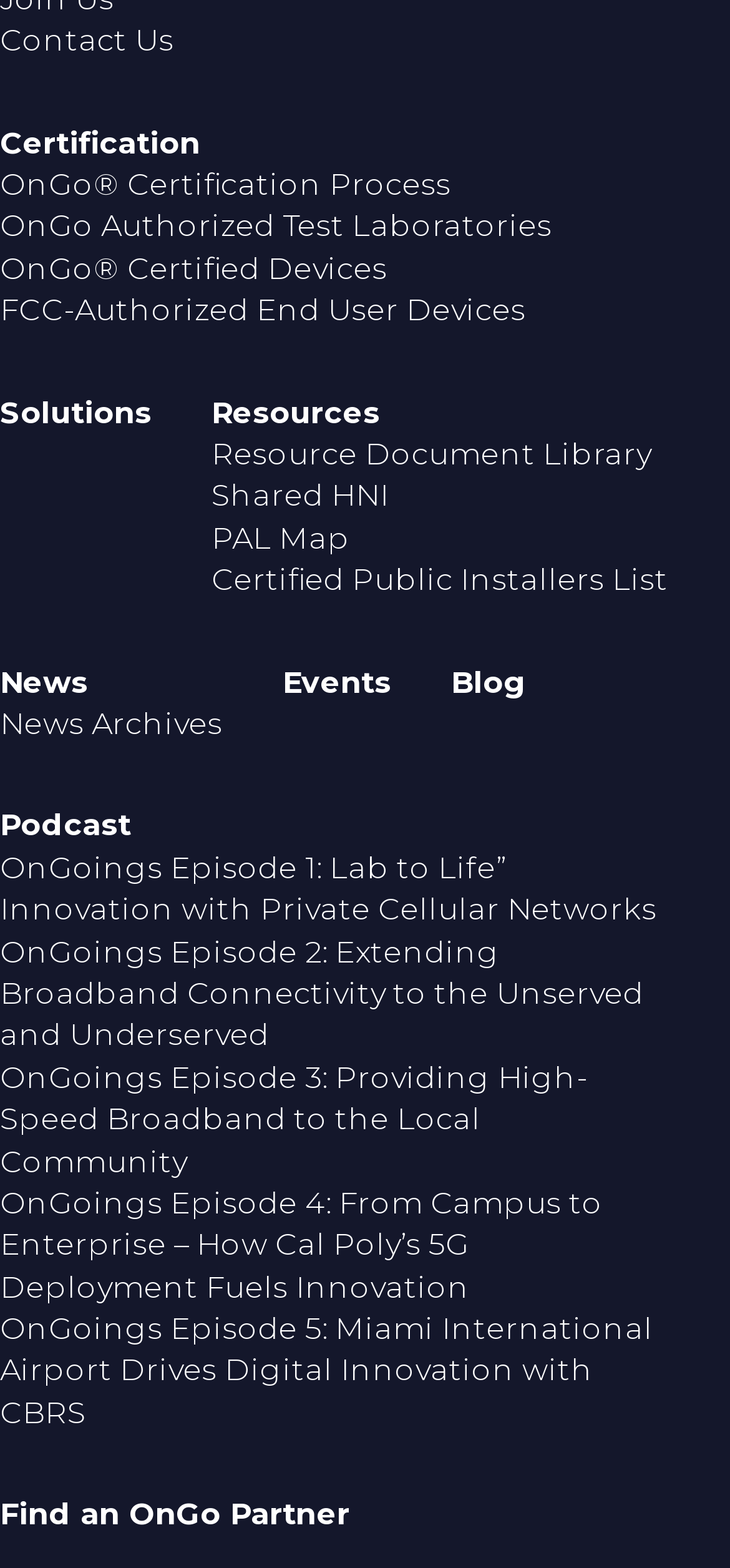Can you determine the bounding box coordinates of the area that needs to be clicked to fulfill the following instruction: "Explore Resource Document Library"?

[0.29, 0.278, 0.892, 0.301]